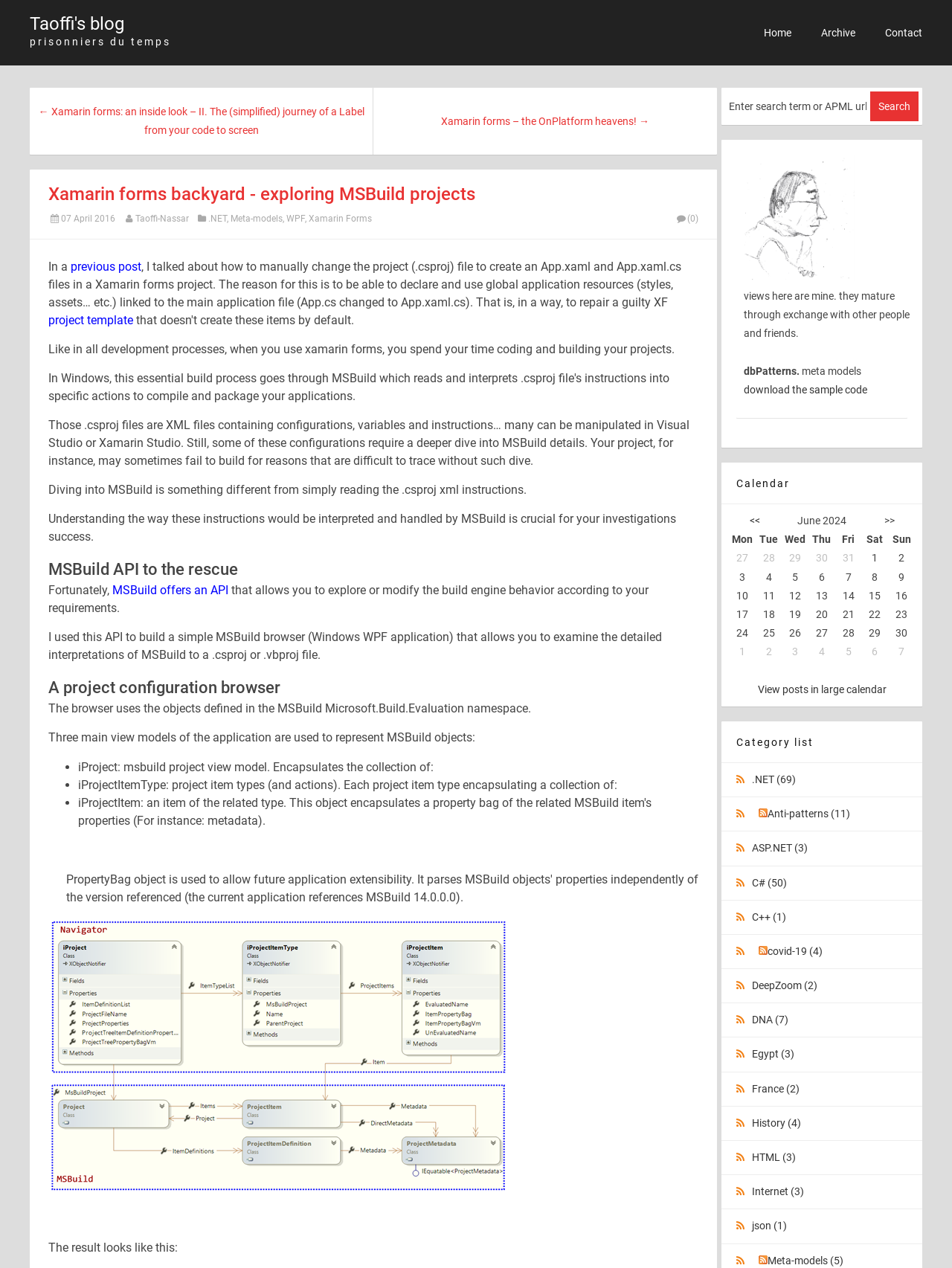Given the description of a UI element: "About the website", identify the bounding box coordinates of the matching element in the webpage screenshot.

None